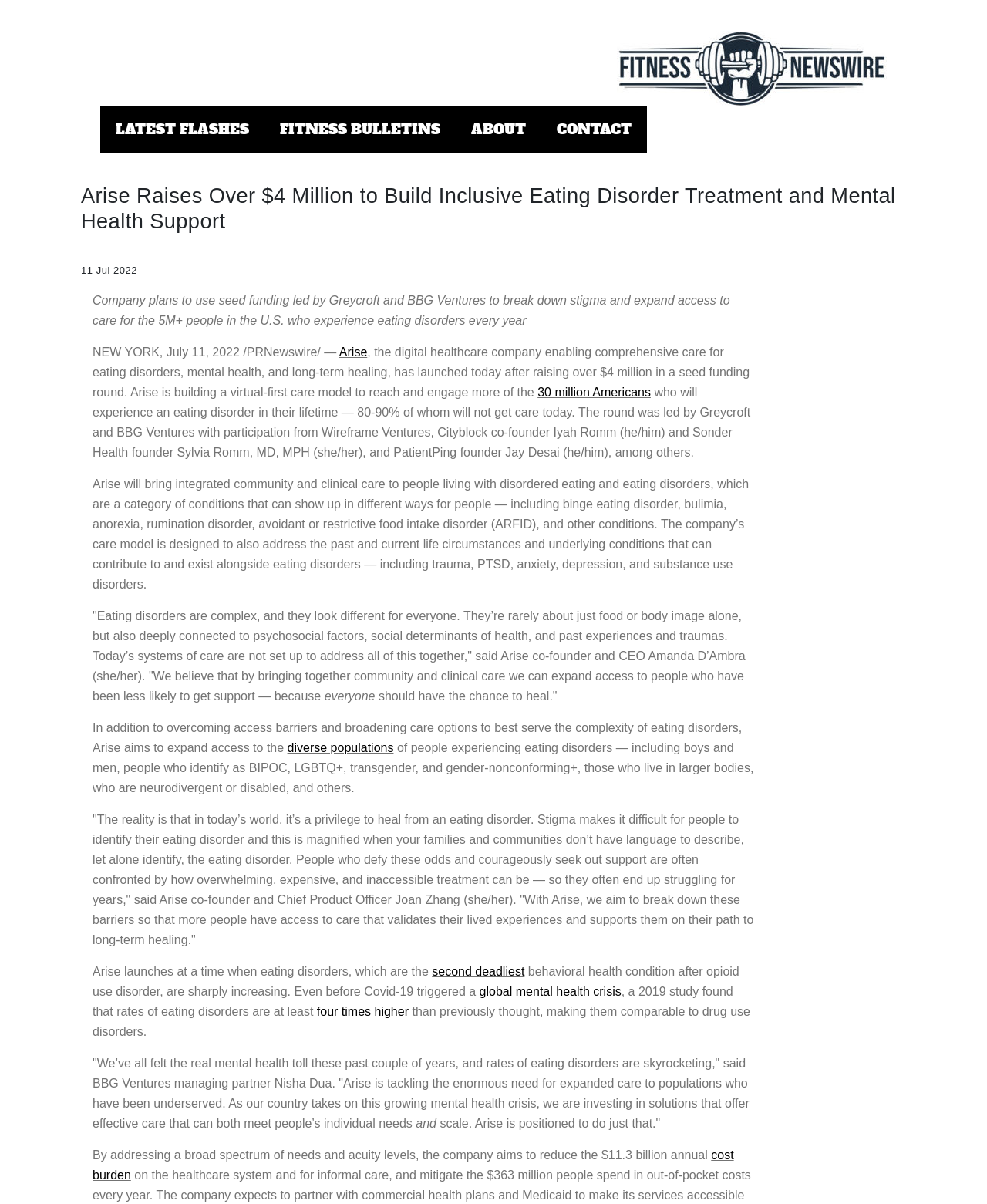Determine the bounding box coordinates for the clickable element to execute this instruction: "Sign in". Provide the coordinates as four float numbers between 0 and 1, i.e., [left, top, right, bottom].

None